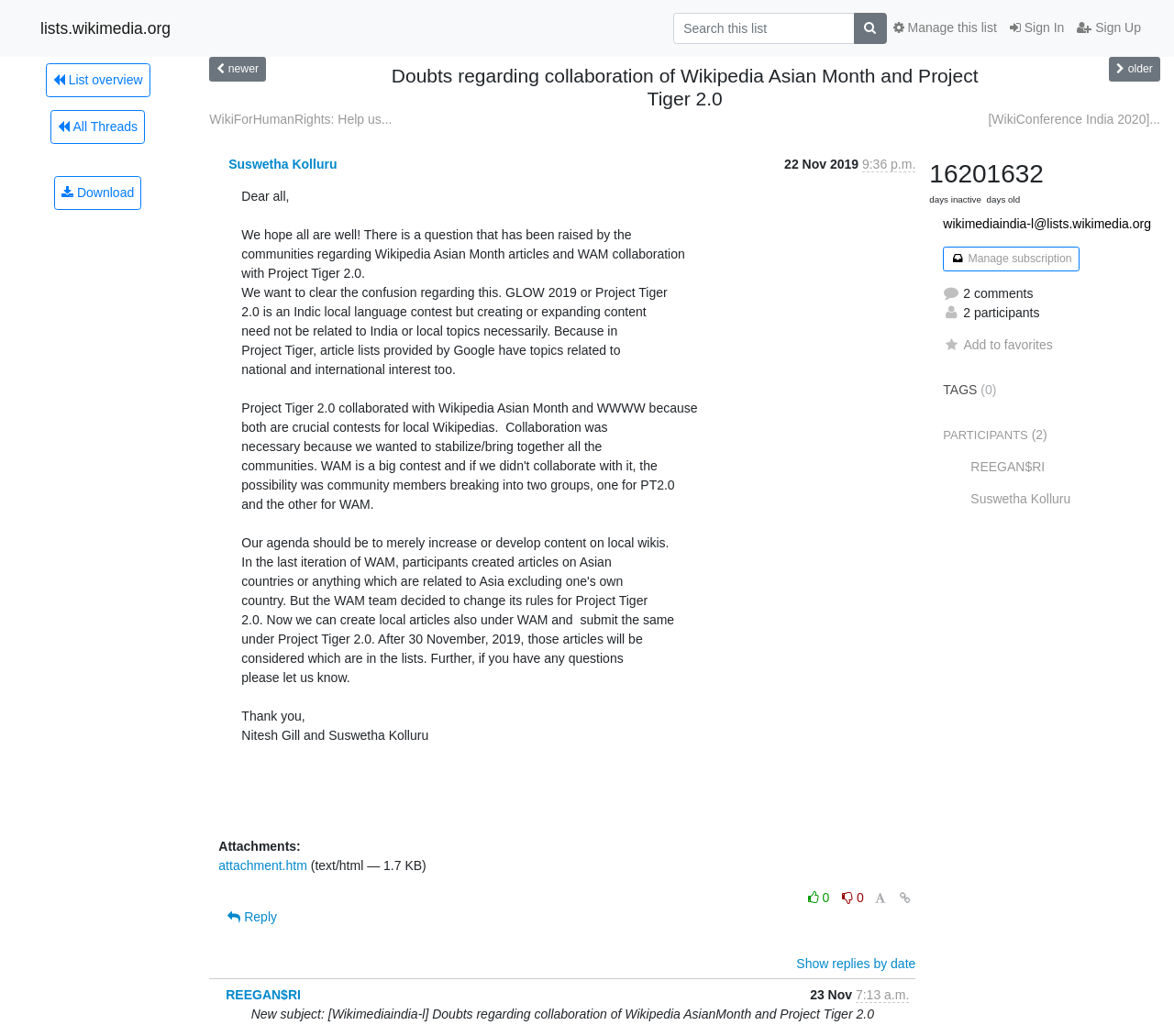Use a single word or phrase to answer the question: 
How many comments are there?

2